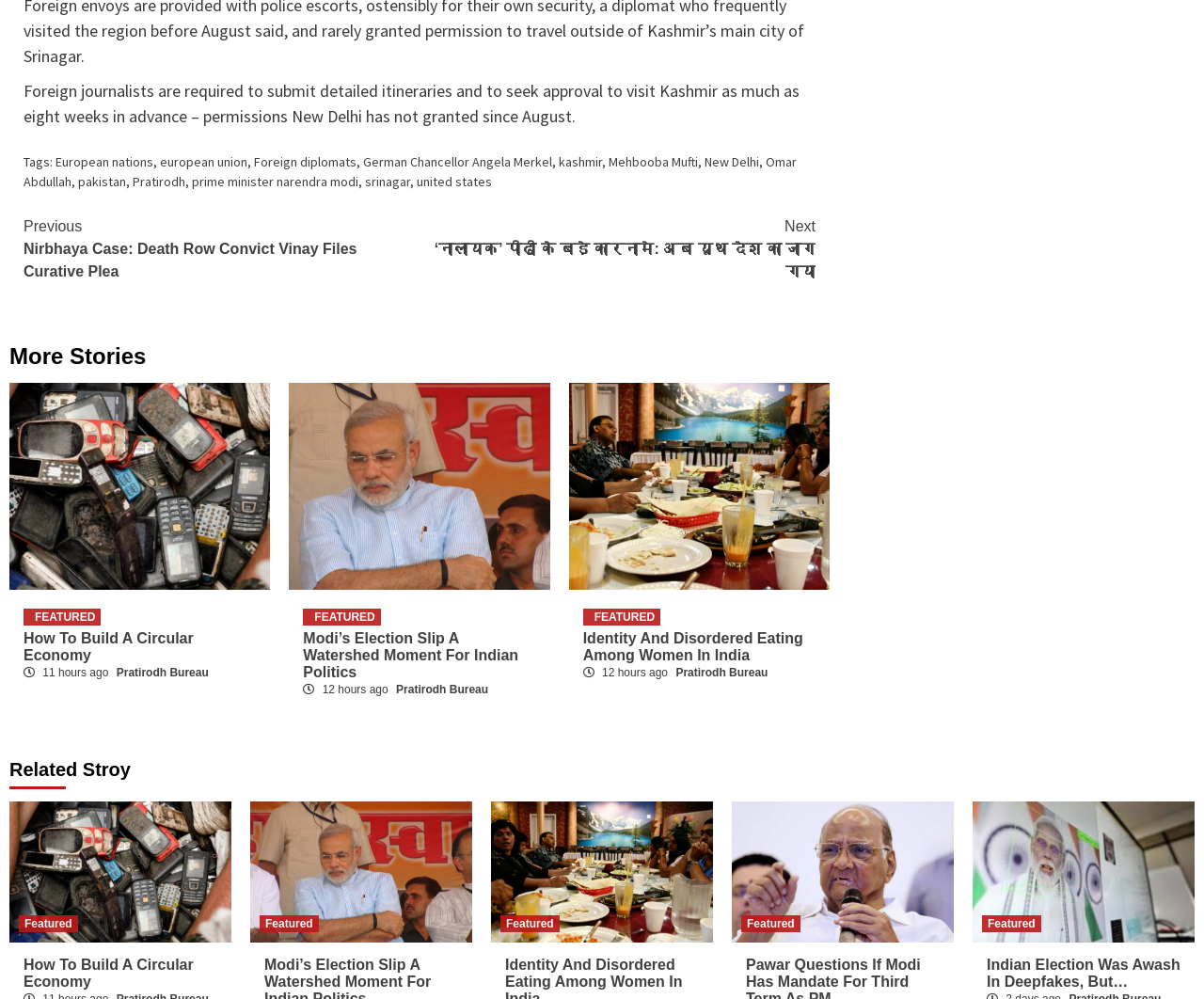Highlight the bounding box of the UI element that corresponds to this description: "Featured".

[0.816, 0.917, 0.865, 0.934]